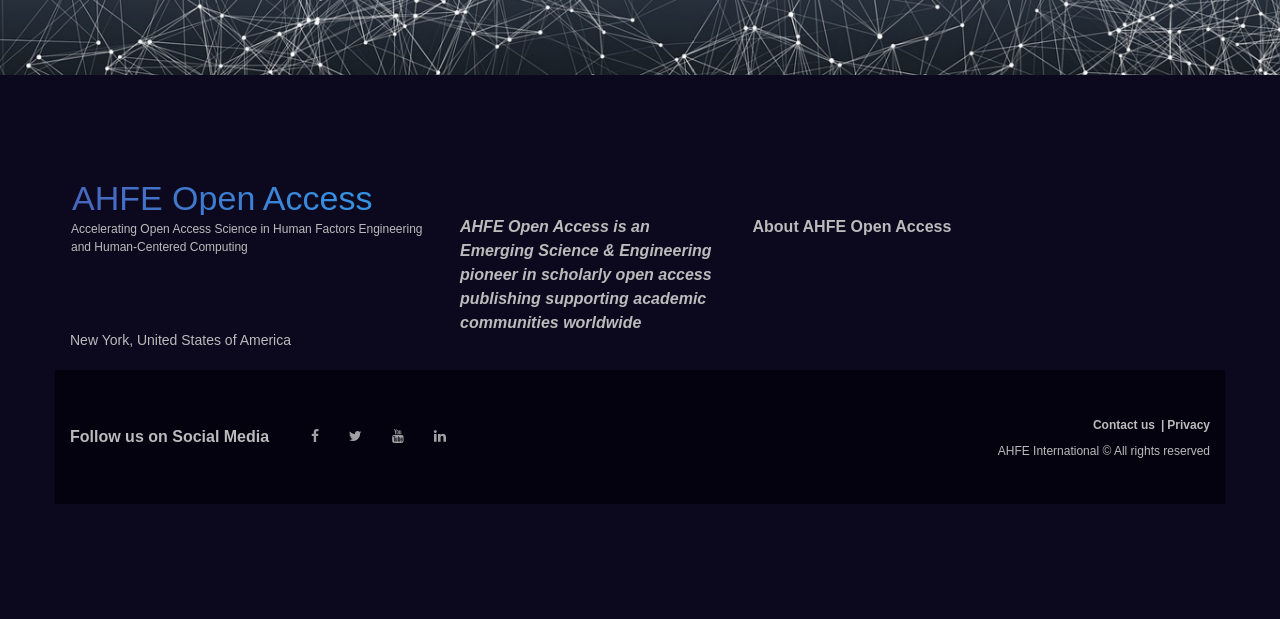Bounding box coordinates should be provided in the format (top-left x, top-left y, bottom-right x, bottom-right y) with all values between 0 and 1. Identify the bounding box for this UI element: About AHFE Open Access

[0.588, 0.352, 0.743, 0.379]